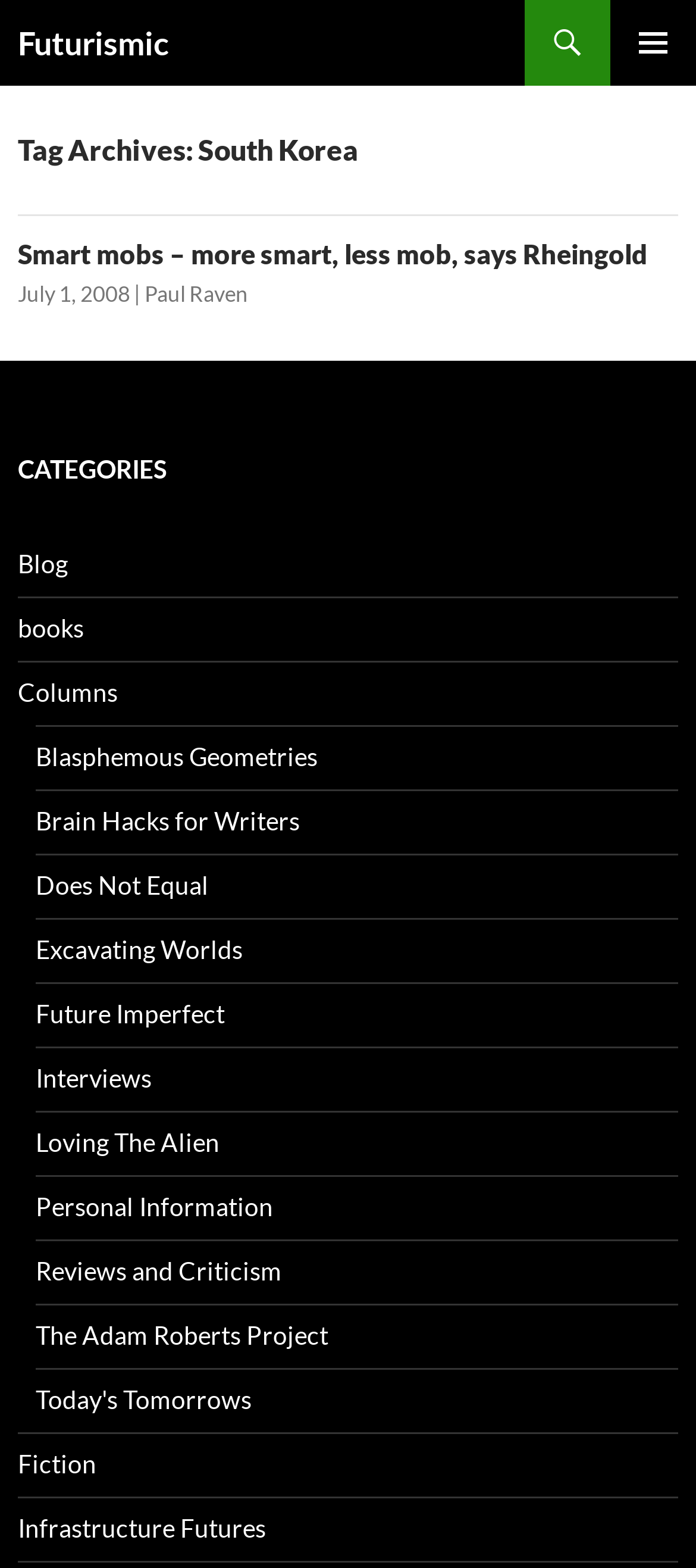Describe all significant elements and features of the webpage.

The webpage is about Futurismic, a blog focused on South Korea. At the top, there is a heading "Futurismic" and a link with the same text. Next to it, on the right side, is a button labeled "PRIMARY MENU". Below the heading, there is a link "SKIP TO CONTENT".

The main content area is divided into two sections. The top section has a heading "Tag Archives: South Korea", indicating that the page is an archive of posts related to South Korea.

The second section is an article with a heading "Smart mobs – more smart, less mob, says Rheingold", which is a link to the full article. Below the heading, there is a link to the date "July 1, 2008" and another link to the author "Paul Raven".

Further down, there is a heading "CATEGORIES" with a list of links to various categories, including "Blog", "books", "Columns", and several others. These links are arranged vertically, with the first few on the left side and the rest on the right side.